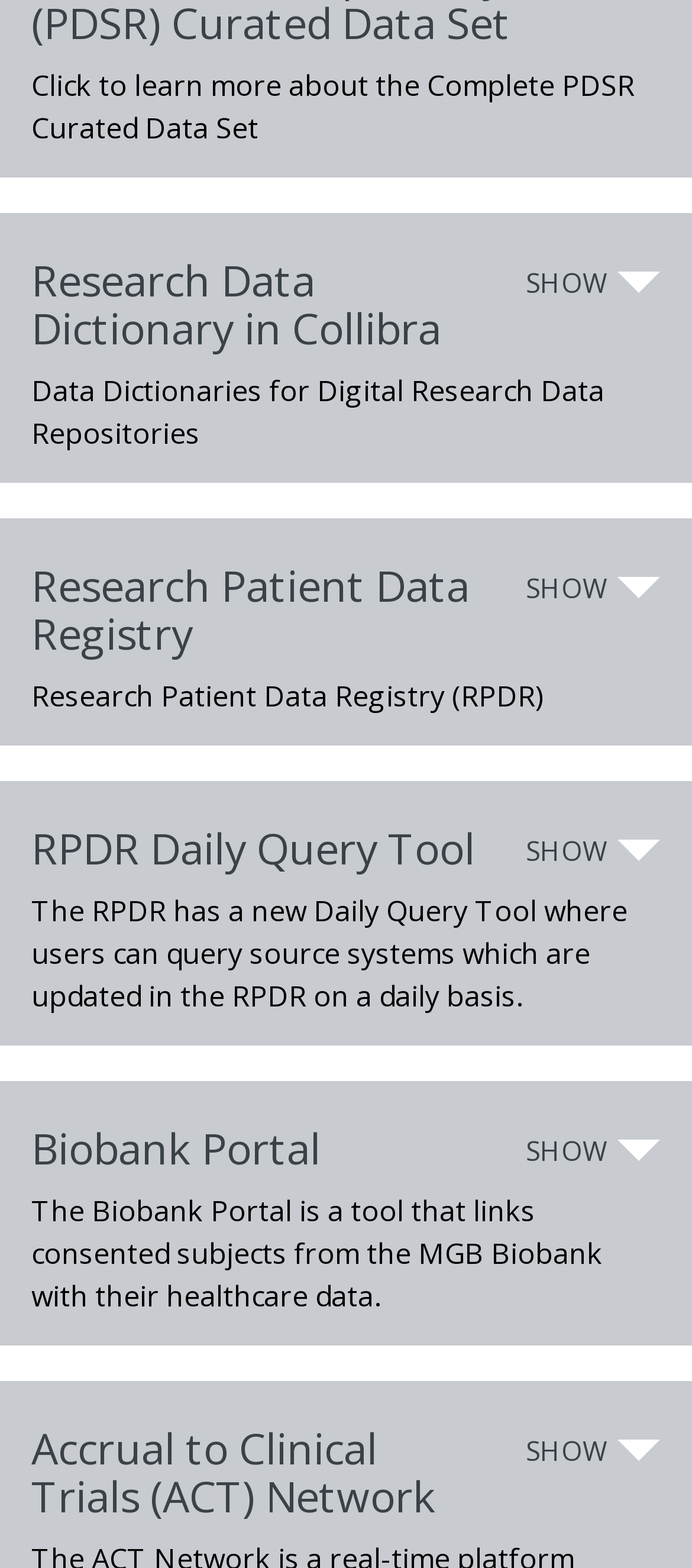Give a short answer using one word or phrase for the question:
How many 'SHOW' buttons are there?

5